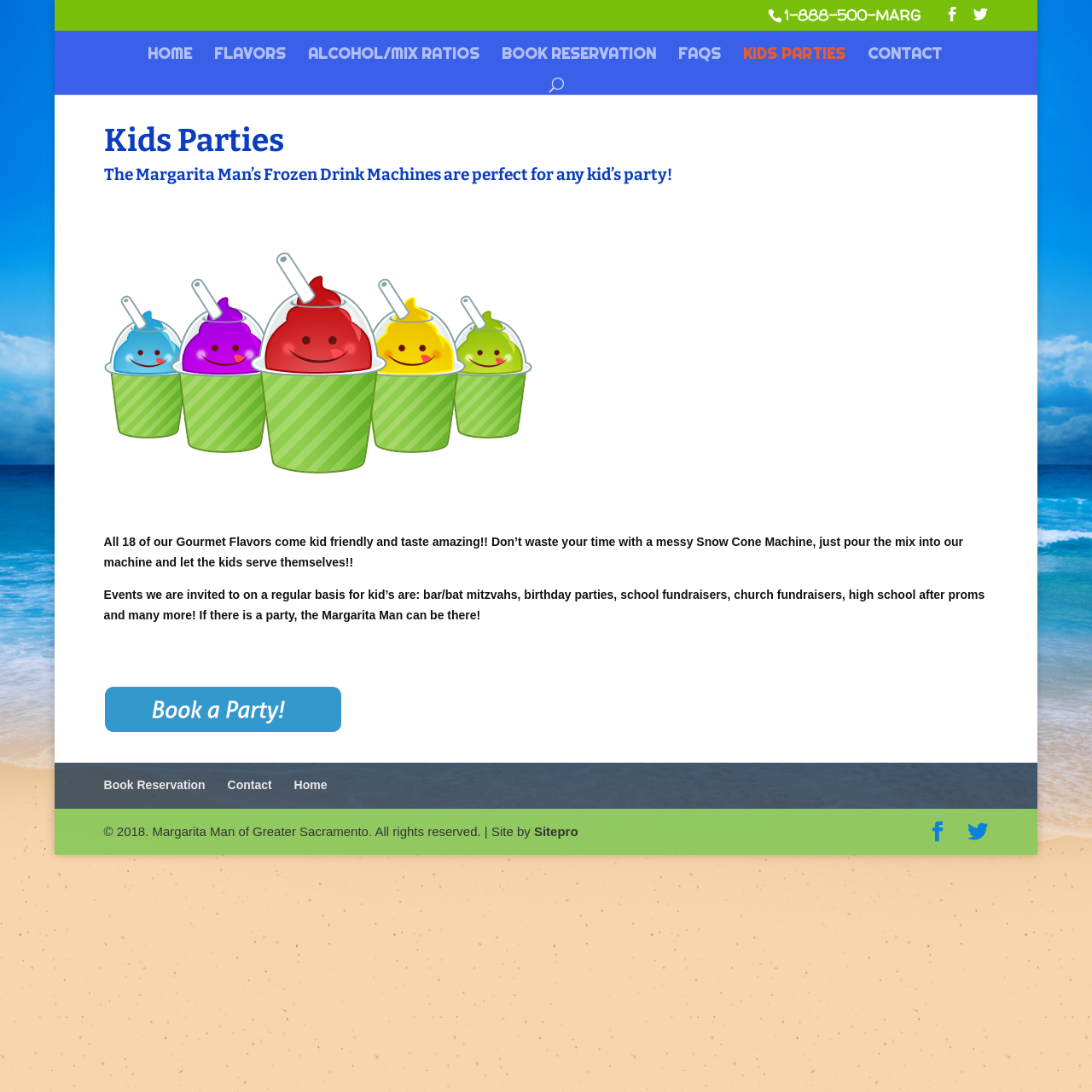Could you find the bounding box coordinates of the clickable area to complete this instruction: "Call the Margarita Man"?

[0.718, 0.005, 0.843, 0.023]